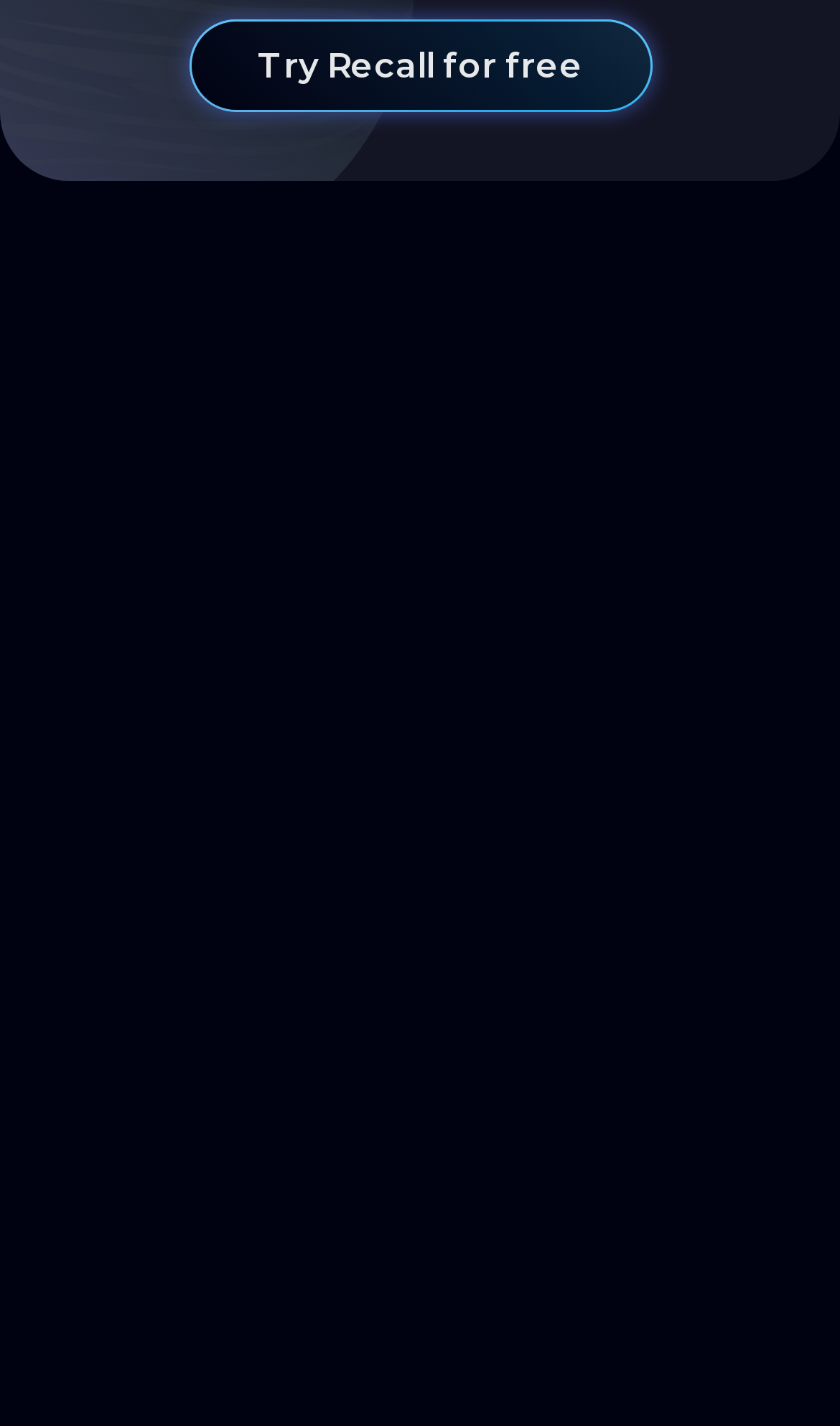How many social media links are there?
Utilize the information in the image to give a detailed answer to the question.

The social media links can be found on the webpage by looking at the bottom right section. There are three social media links: Discord, Linkedin, and Twitter.